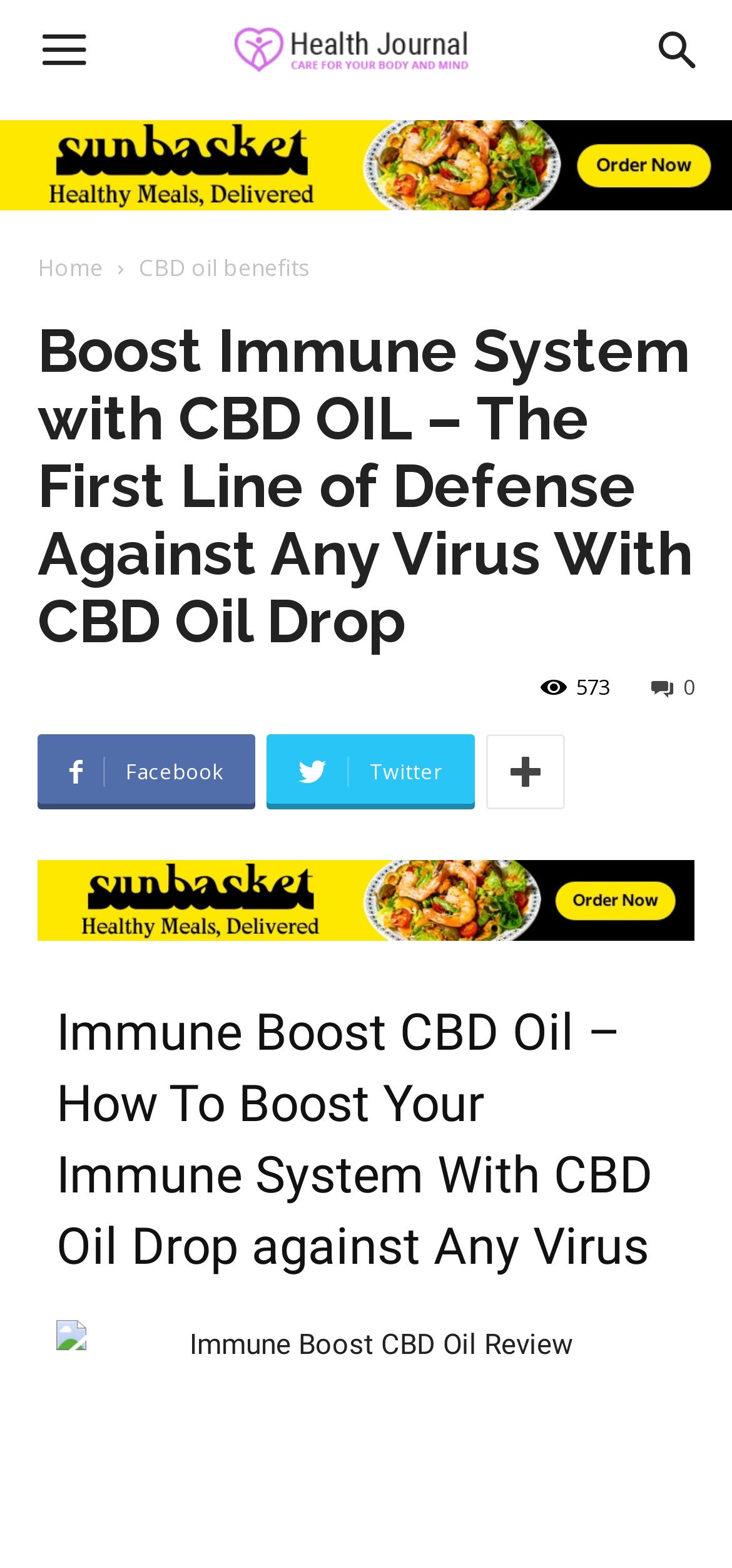Please identify the bounding box coordinates of the element I should click to complete this instruction: 'Toggle Table of Content'. The coordinates should be given as four float numbers between 0 and 1, like this: [left, top, right, bottom].

None